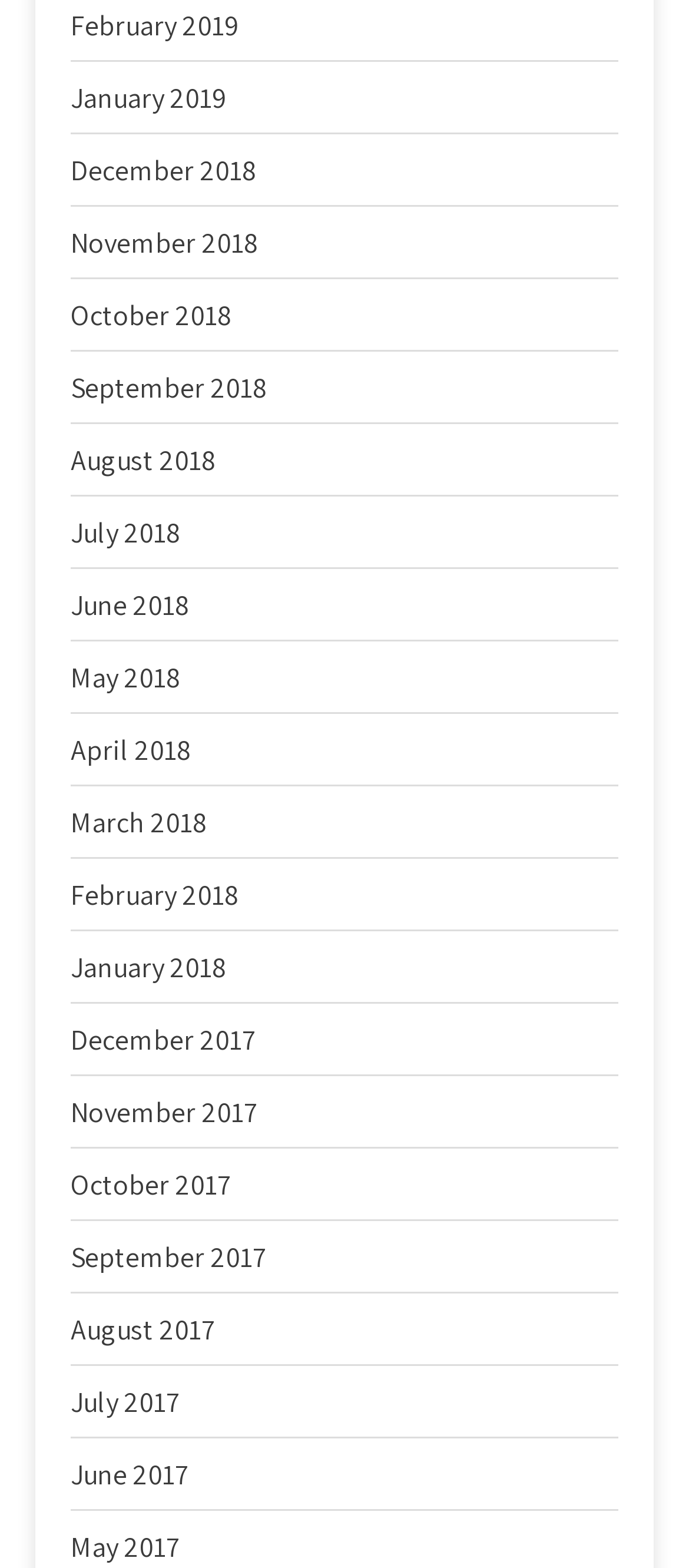What is the earliest month listed?
Based on the visual details in the image, please answer the question thoroughly.

By examining the list of links, I found that the earliest month listed is December 2017, which is located at the bottom of the list.